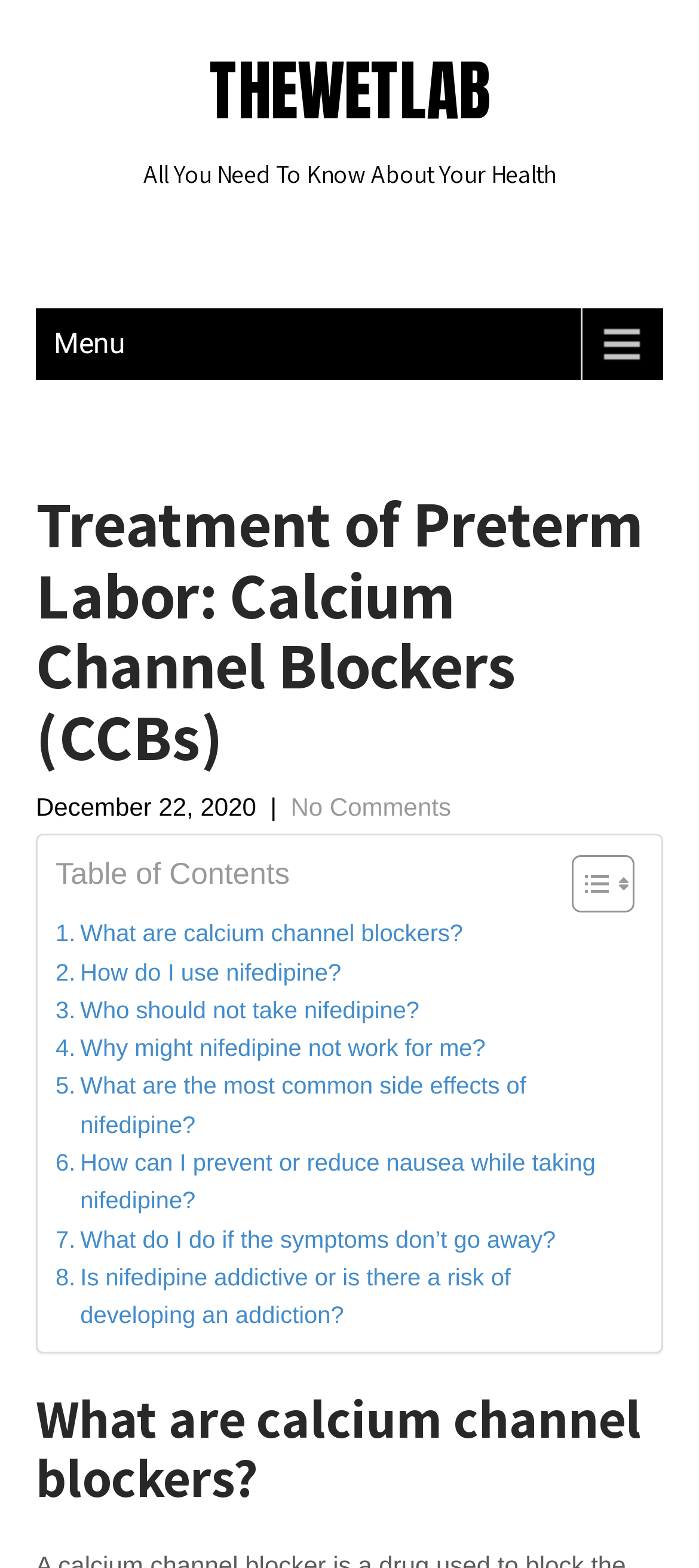Can you find the bounding box coordinates for the element that needs to be clicked to execute this instruction: "Go to THEWETLAB homepage"? The coordinates should be given as four float numbers between 0 and 1, i.e., [left, top, right, bottom].

[0.205, 0.032, 0.795, 0.122]